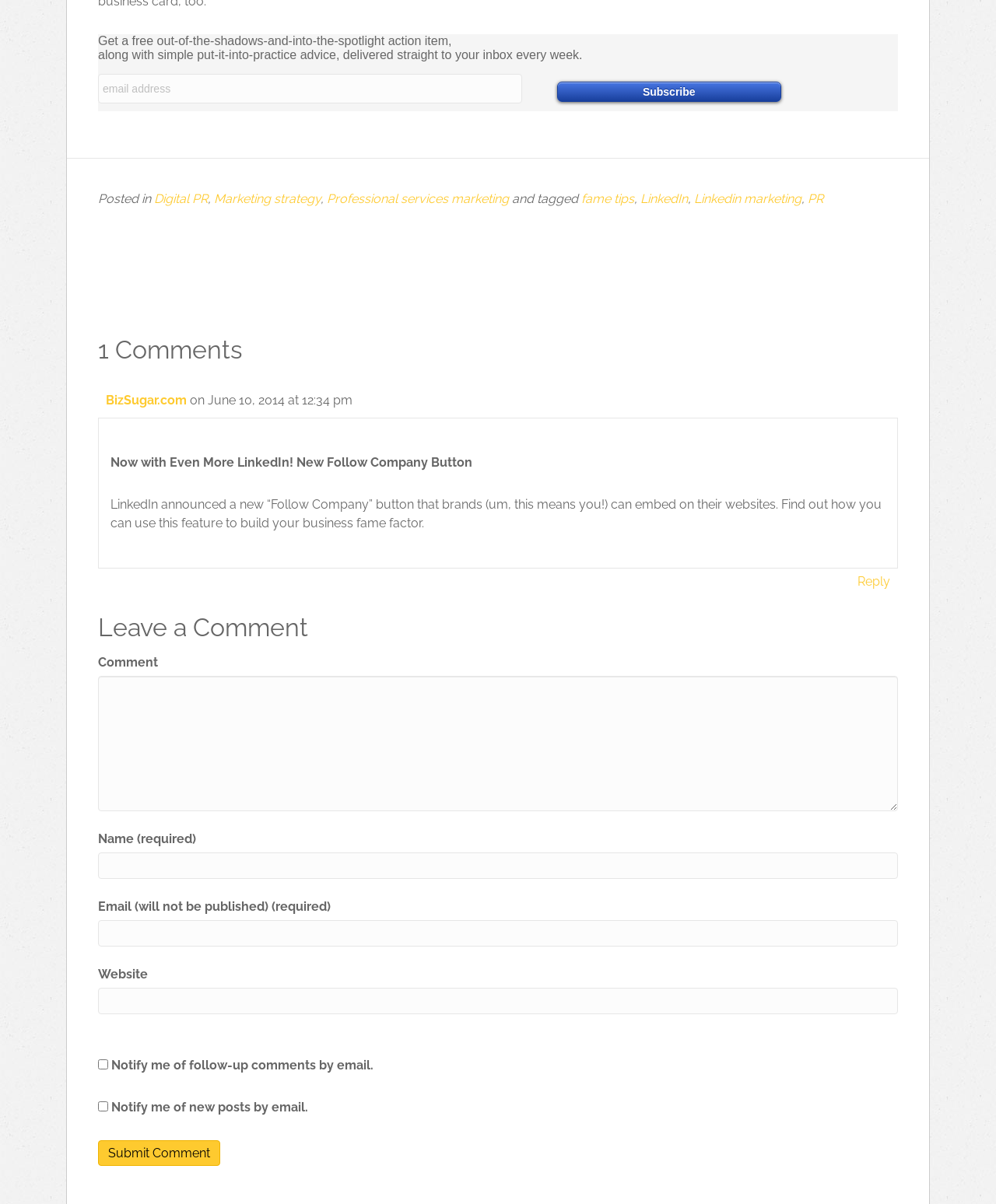Find the bounding box coordinates for the UI element that matches this description: "Marketing strategy".

[0.215, 0.159, 0.322, 0.171]